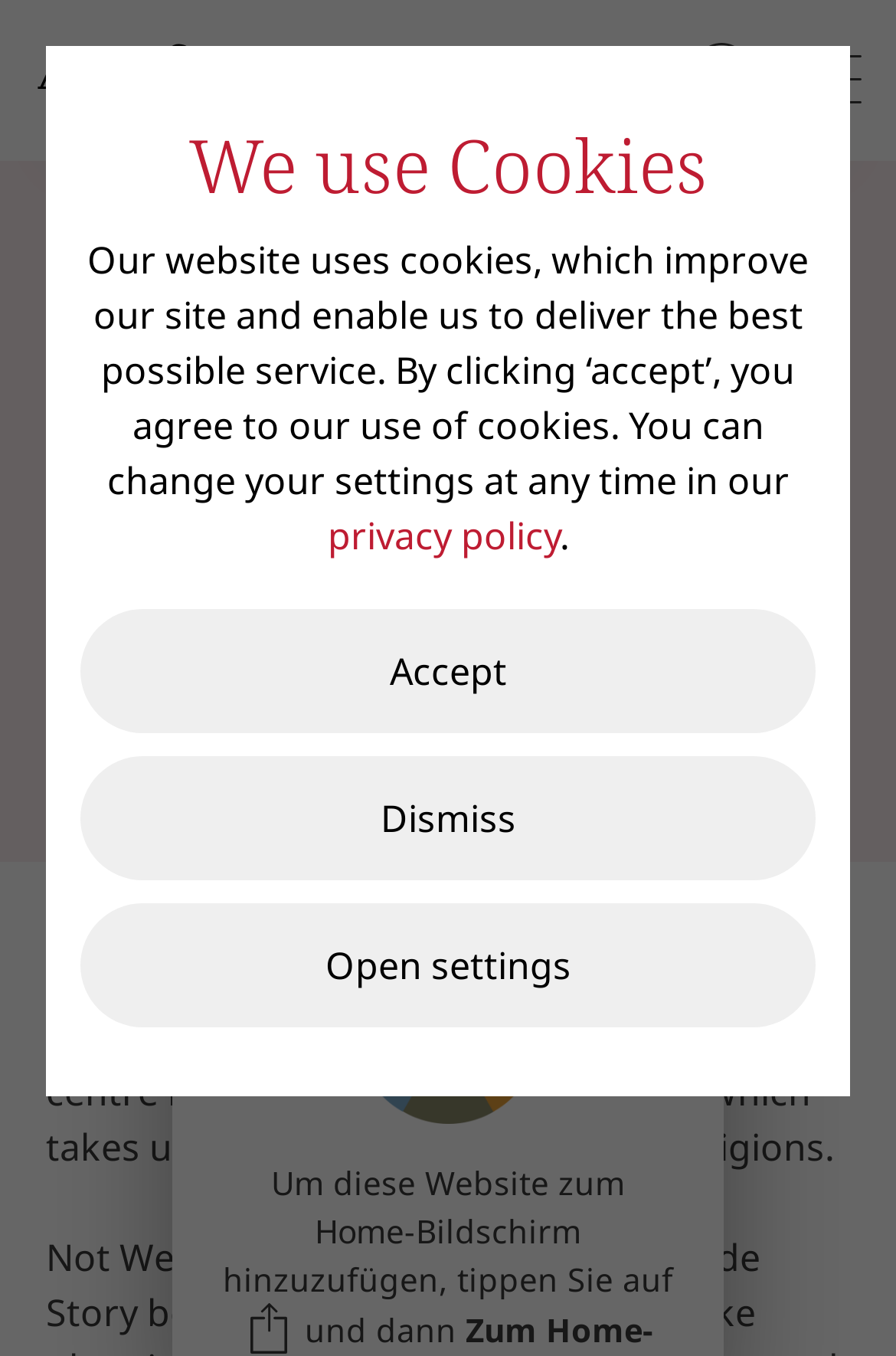Locate the bounding box coordinates of the element that should be clicked to fulfill the instruction: "View the PUBLISHER'S VIEW page".

[0.103, 0.368, 0.482, 0.407]